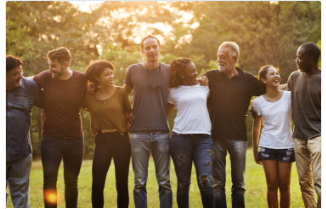What is the age range of the individuals in the image?
Please provide a comprehensive answer based on the details in the screenshot.

The caption states that the individuals in the image represent a blend of different ages, indicating that there is a mix of young and old people in the group.